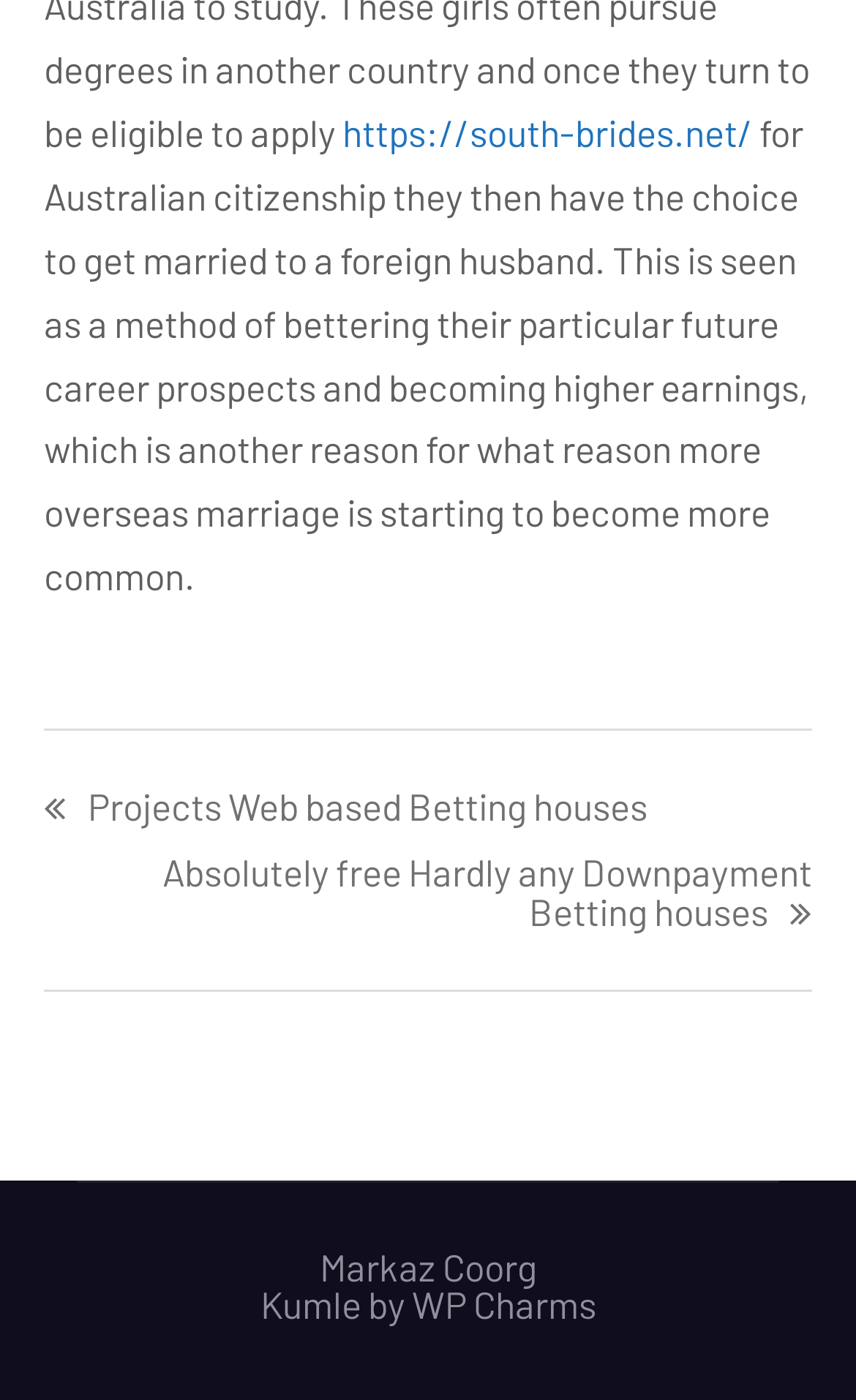Refer to the image and provide an in-depth answer to the question: 
What type of links are provided?

The links provided are related to posts, as indicated by the navigation element with the text 'Posts' and the links underneath it, such as 'Projects Web based Betting houses' and 'Absolutely free Hardly any Downpayment Betting houses'.